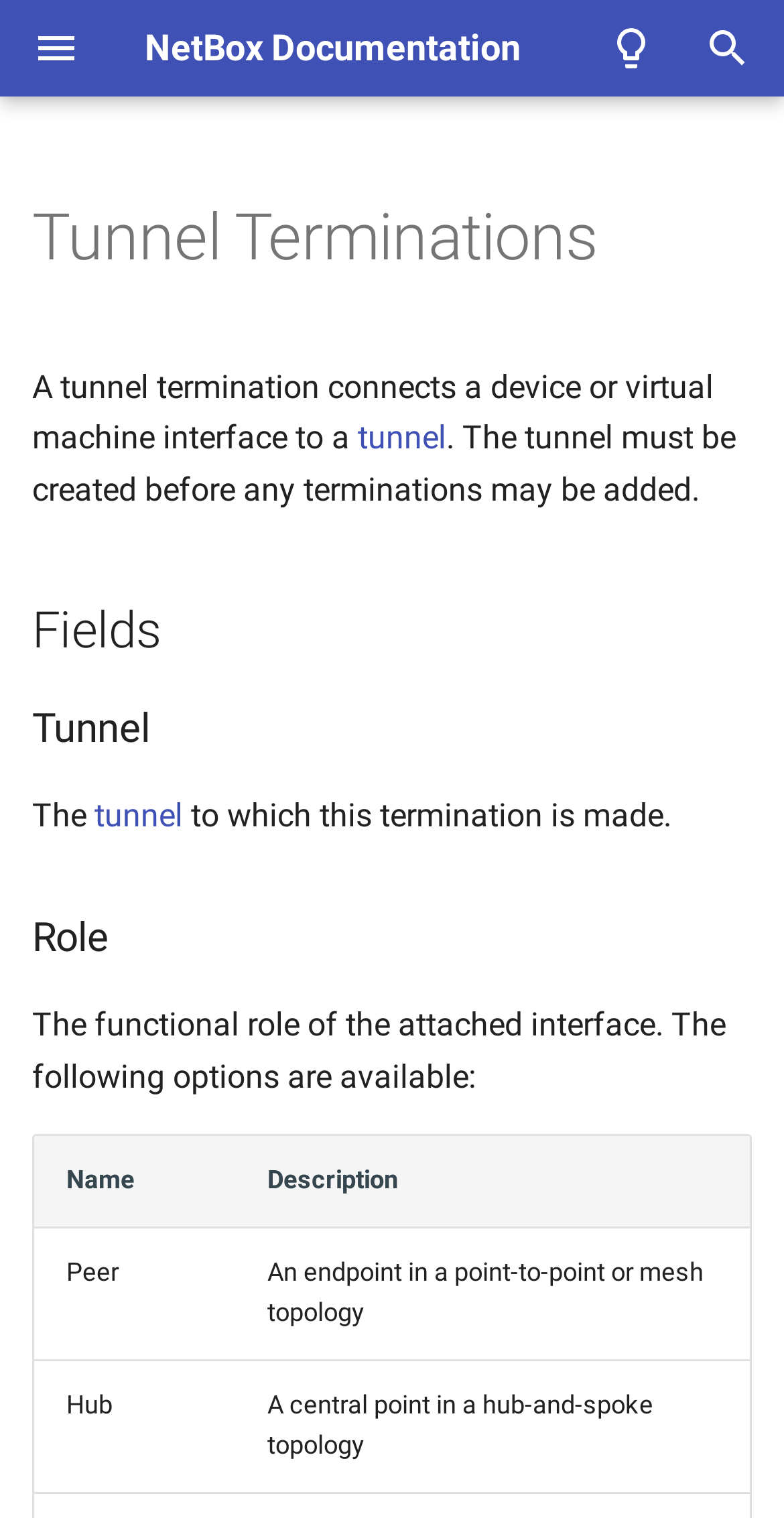Predict the bounding box of the UI element based on this description: "Privacy Policy".

None